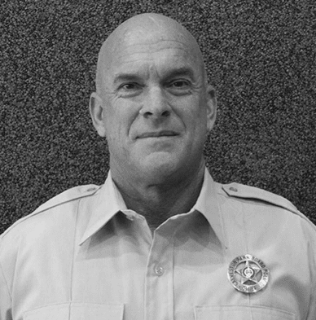Respond to the question below with a single word or phrase:
What award did Peter Davis receive in 2019?

Paragon Award for Aquatic Safety